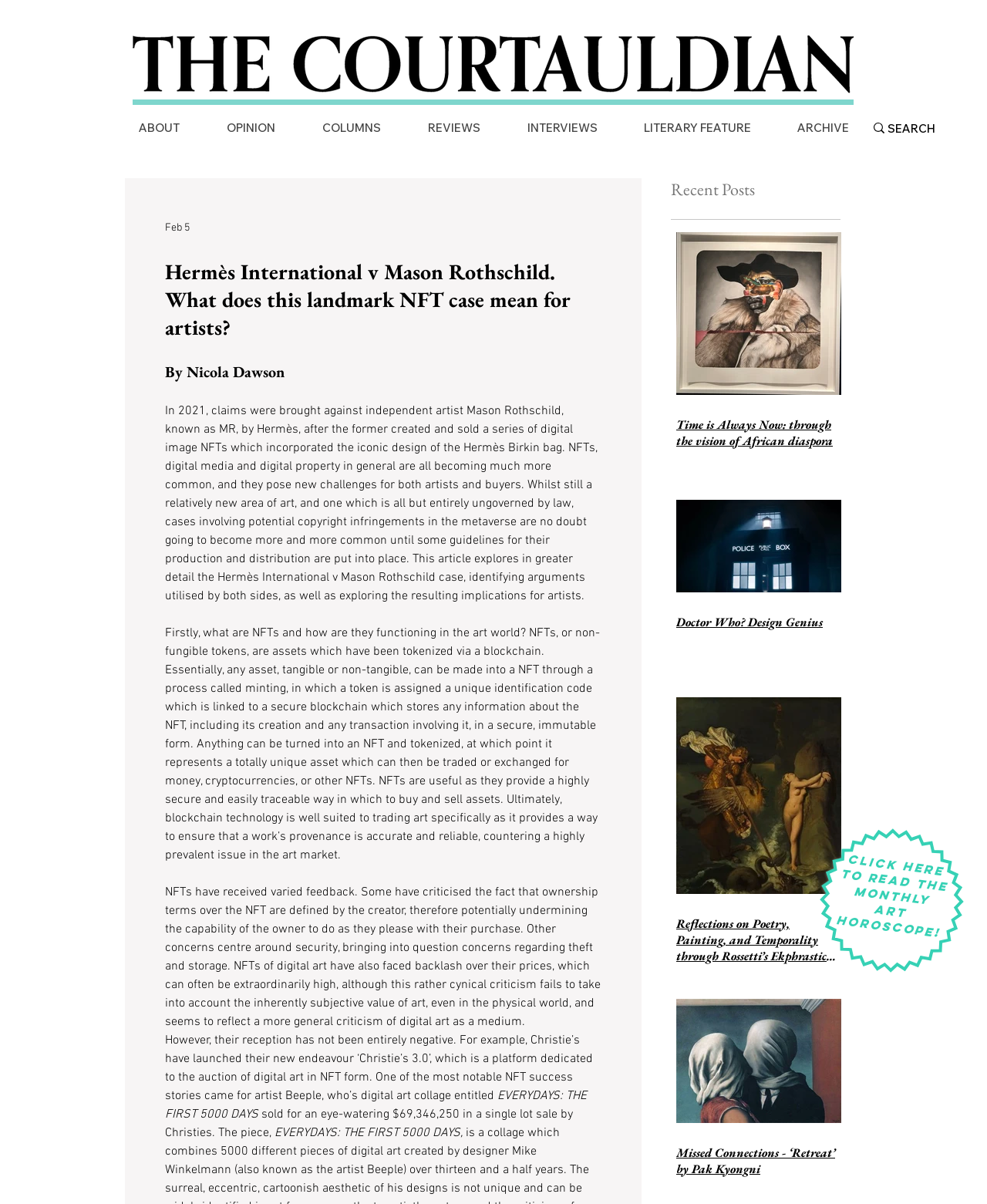Please identify the bounding box coordinates of the area that needs to be clicked to fulfill the following instruction: "Read the article 'Time is Always Now: through the vision of African diaspora'."

[0.685, 0.346, 0.852, 0.373]